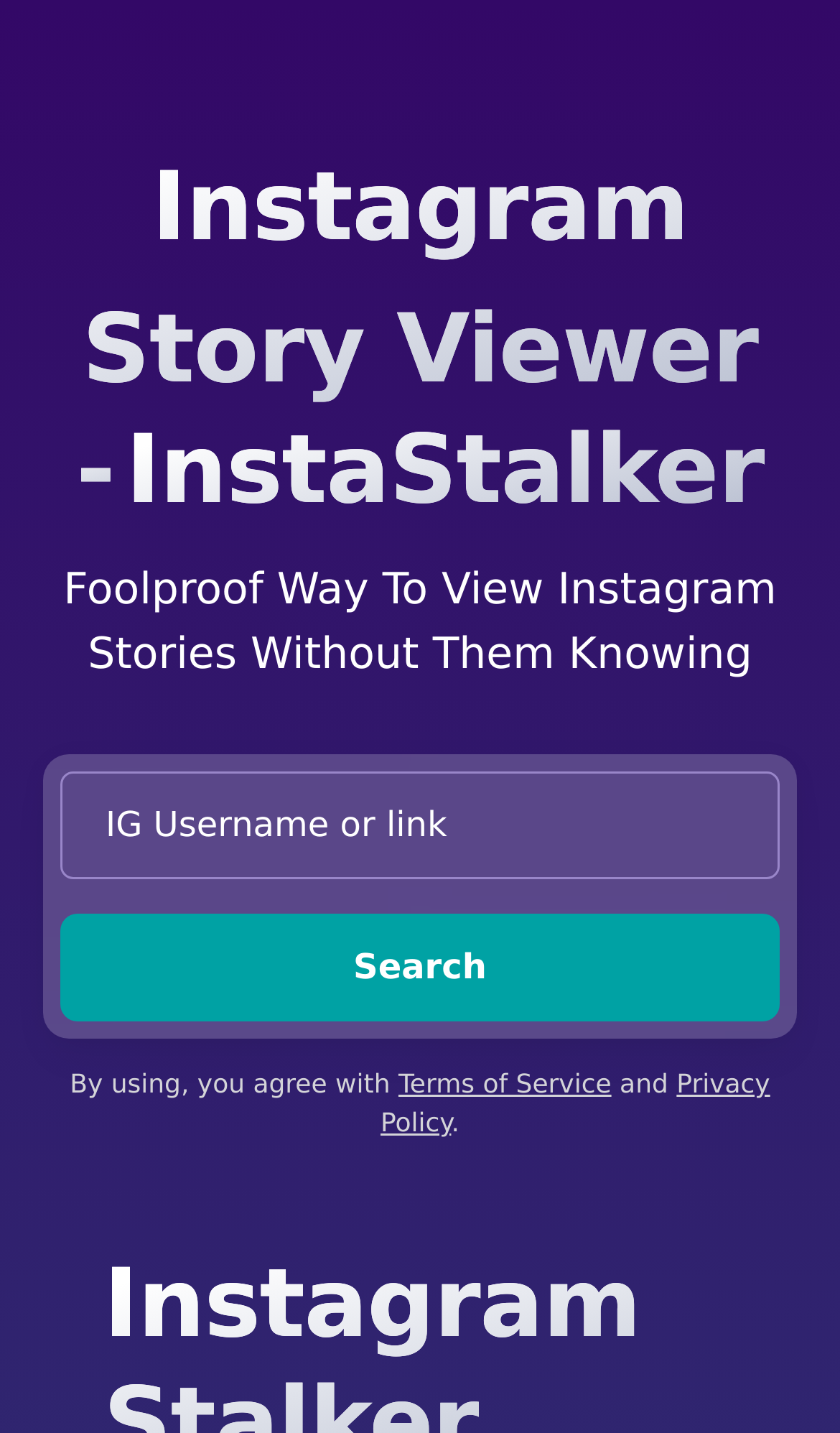What is required to start using the InstaStalker tool?
Please give a detailed and elaborate answer to the question based on the image.

The webpage has a textbox with the label 'IG Username or link', indicating that users need to enter either an Instagram username or a link to start using the InstaStalker tool.